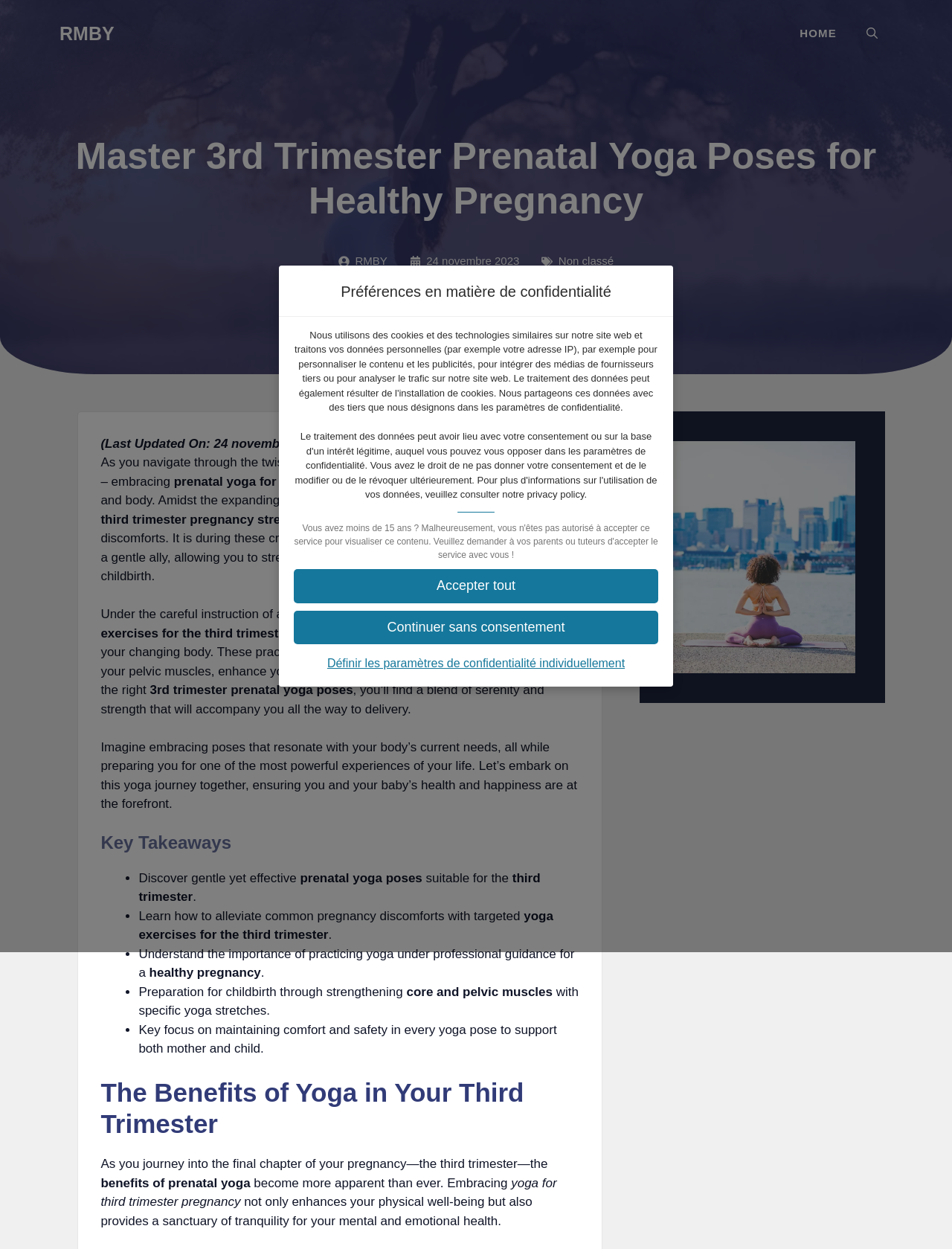Please find the bounding box for the UI element described by: "Continuer sans consentement".

[0.309, 0.489, 0.691, 0.516]